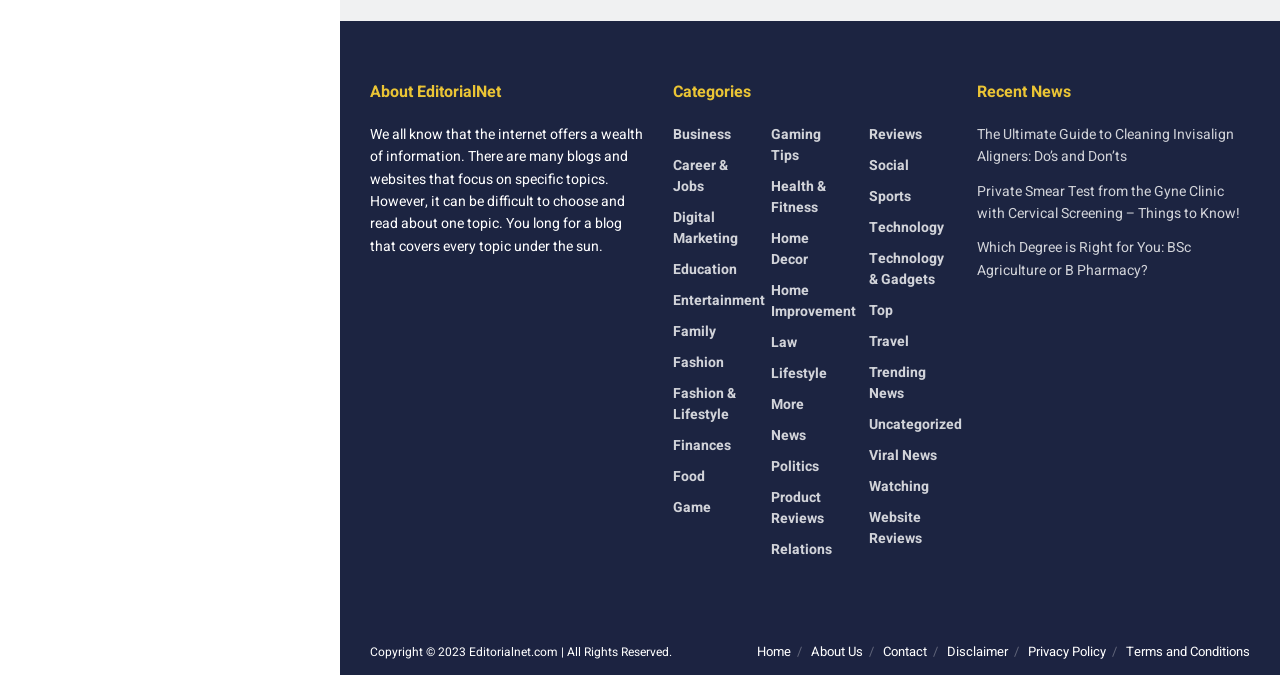Locate the coordinates of the bounding box for the clickable region that fulfills this instruction: "explore jewelry collections".

None